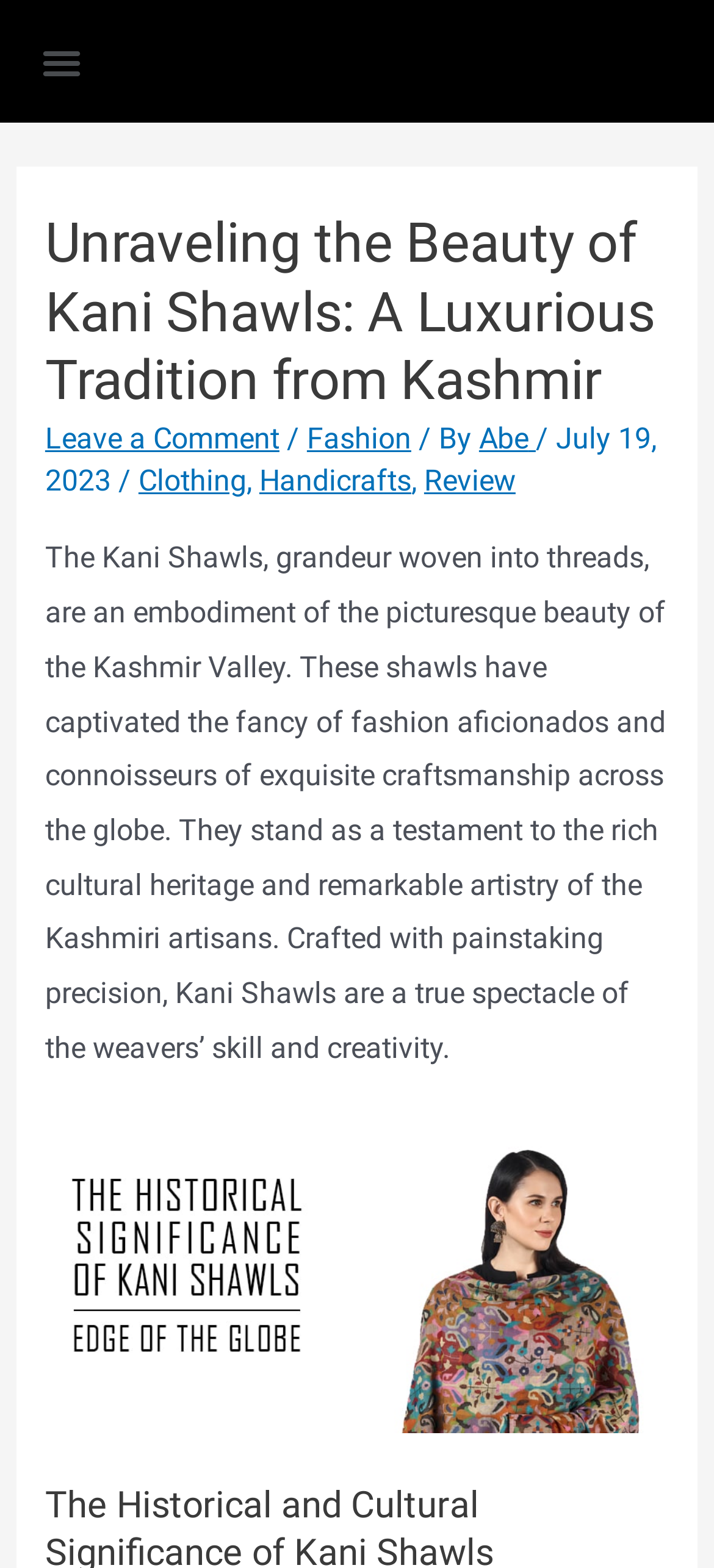Please determine the bounding box coordinates for the UI element described here. Use the format (top-left x, top-left y, bottom-right x, bottom-right y) with values bounded between 0 and 1: Menu

[0.044, 0.02, 0.128, 0.058]